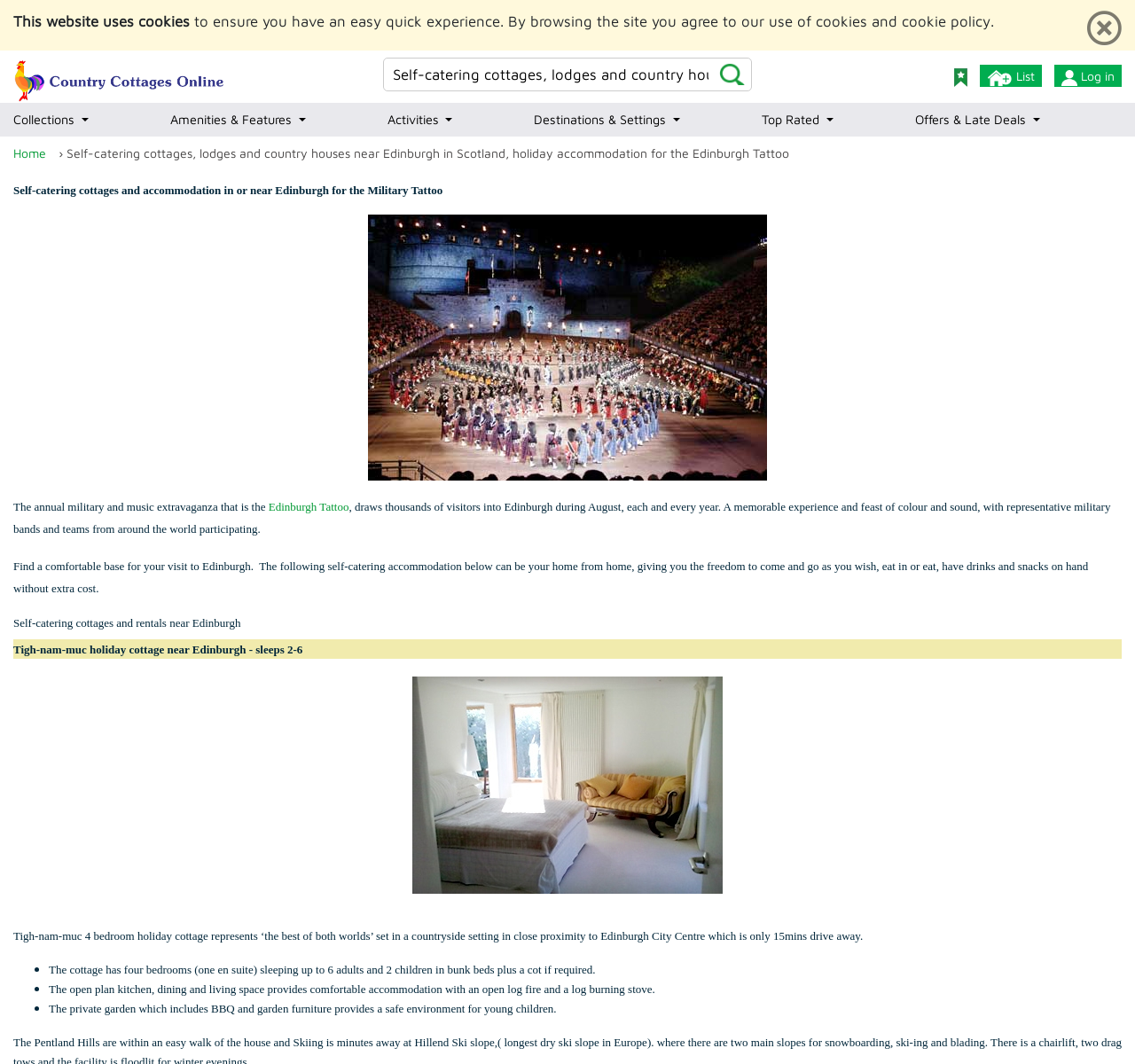Locate the bounding box coordinates of the segment that needs to be clicked to meet this instruction: "Click on Country Cottages Online Logo".

[0.012, 0.062, 0.199, 0.079]